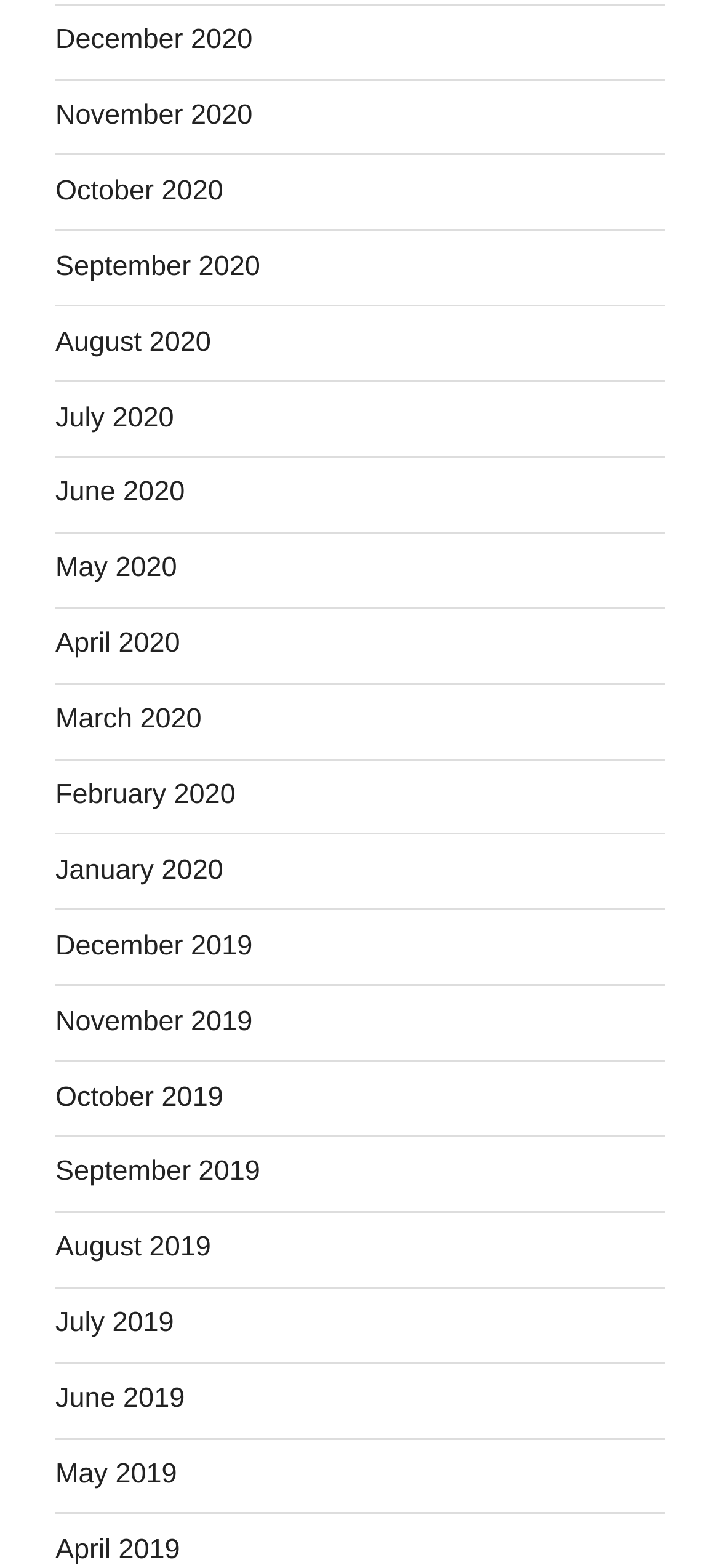Please provide a brief answer to the question using only one word or phrase: 
Are the months listed in chronological order?

Yes